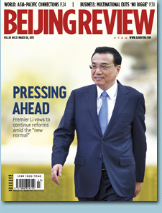Who is featured on the cover?
Using the information from the image, answer the question thoroughly.

The cover features a prominent figure walking confidently in a suit, and the caption explicitly states that it is Premier Li Keqiang, symbolizing his leadership and commitment to continuing reforms in China's evolving landscape.